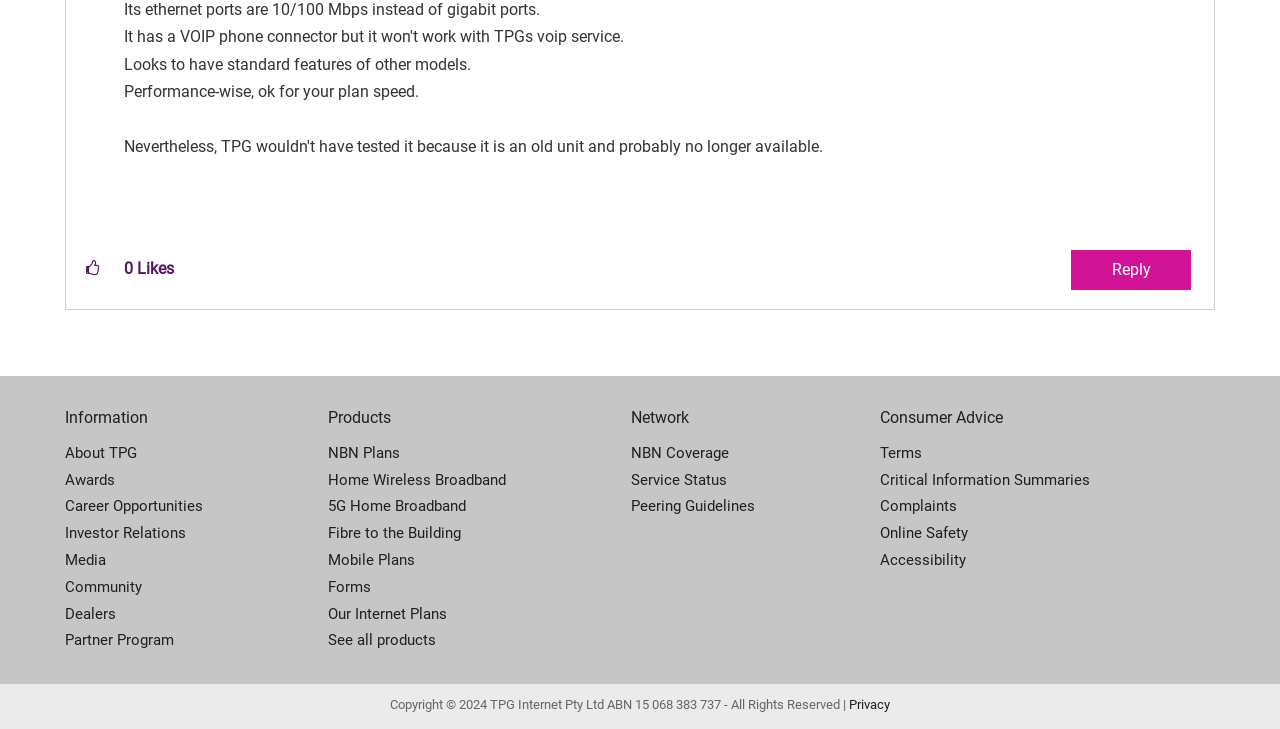Provide a thorough and detailed response to the question by examining the image: 
What is the purpose of the button?

I found a button element with the text 'Click here to give kudos to this post', indicating that its purpose is to allow users to give kudos to the post.